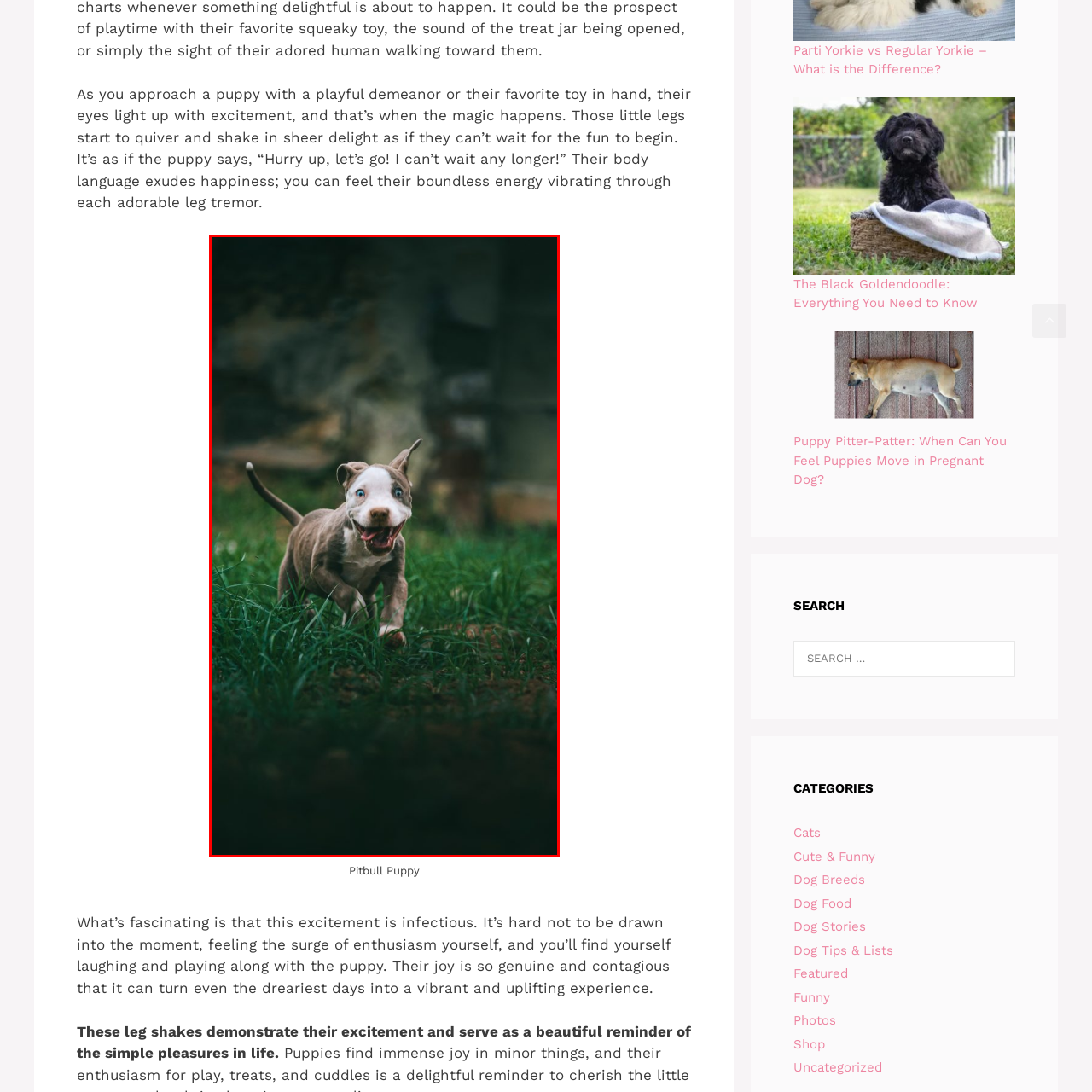What is the color of the puppy's eyes?
Observe the image inside the red bounding box and give a concise answer using a single word or phrase.

Blue